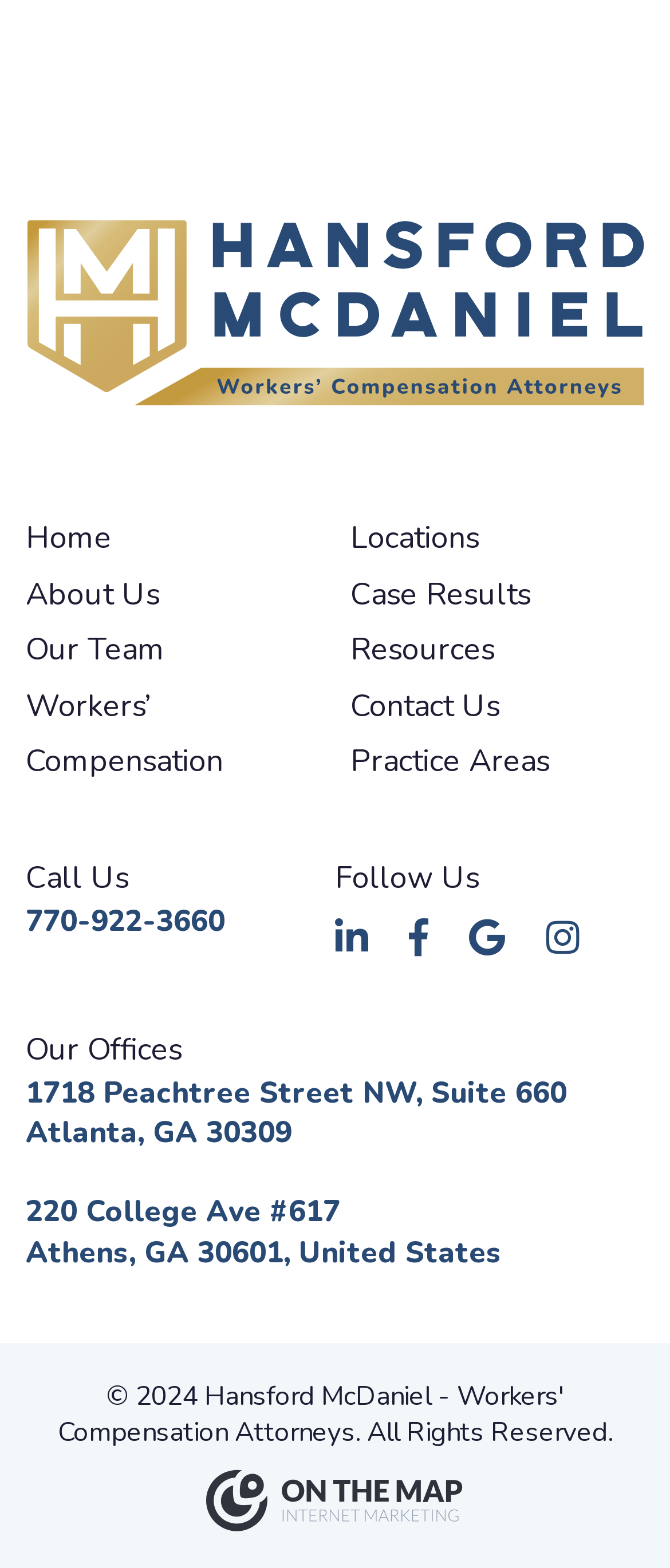What is the logo of the company?
Based on the image, answer the question in a detailed manner.

The logo of the company is located at the top left corner of the webpage, and it is an image with the text 'Hansford McDaniel - Workers' Compensation Attorneys Logo'.